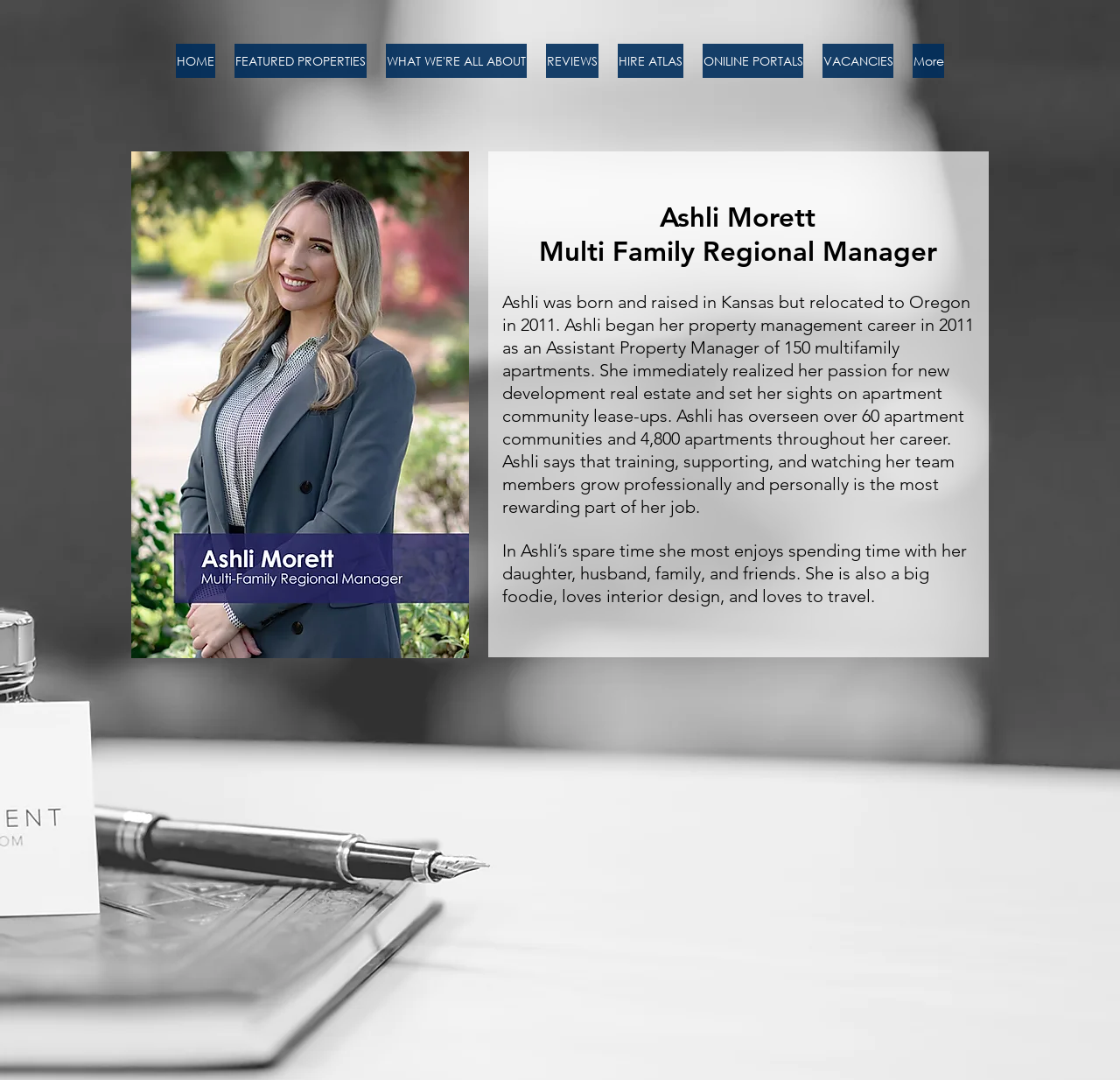Using the description "CONTACT US", predict the bounding box of the relevant HTML element.

[0.453, 0.715, 0.546, 0.74]